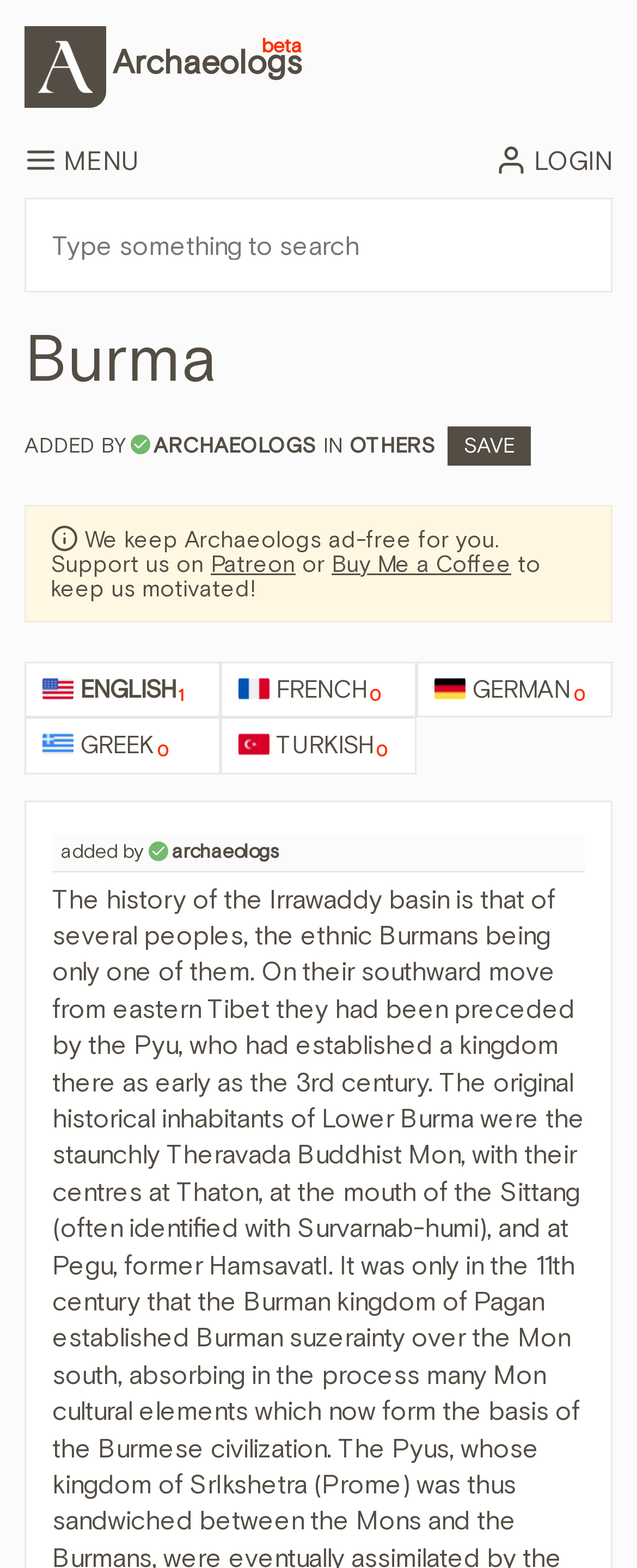Identify the bounding box for the UI element described as: "Greek0". Ensure the coordinates are four float numbers between 0 and 1, formatted as [left, top, right, bottom].

[0.041, 0.459, 0.344, 0.493]